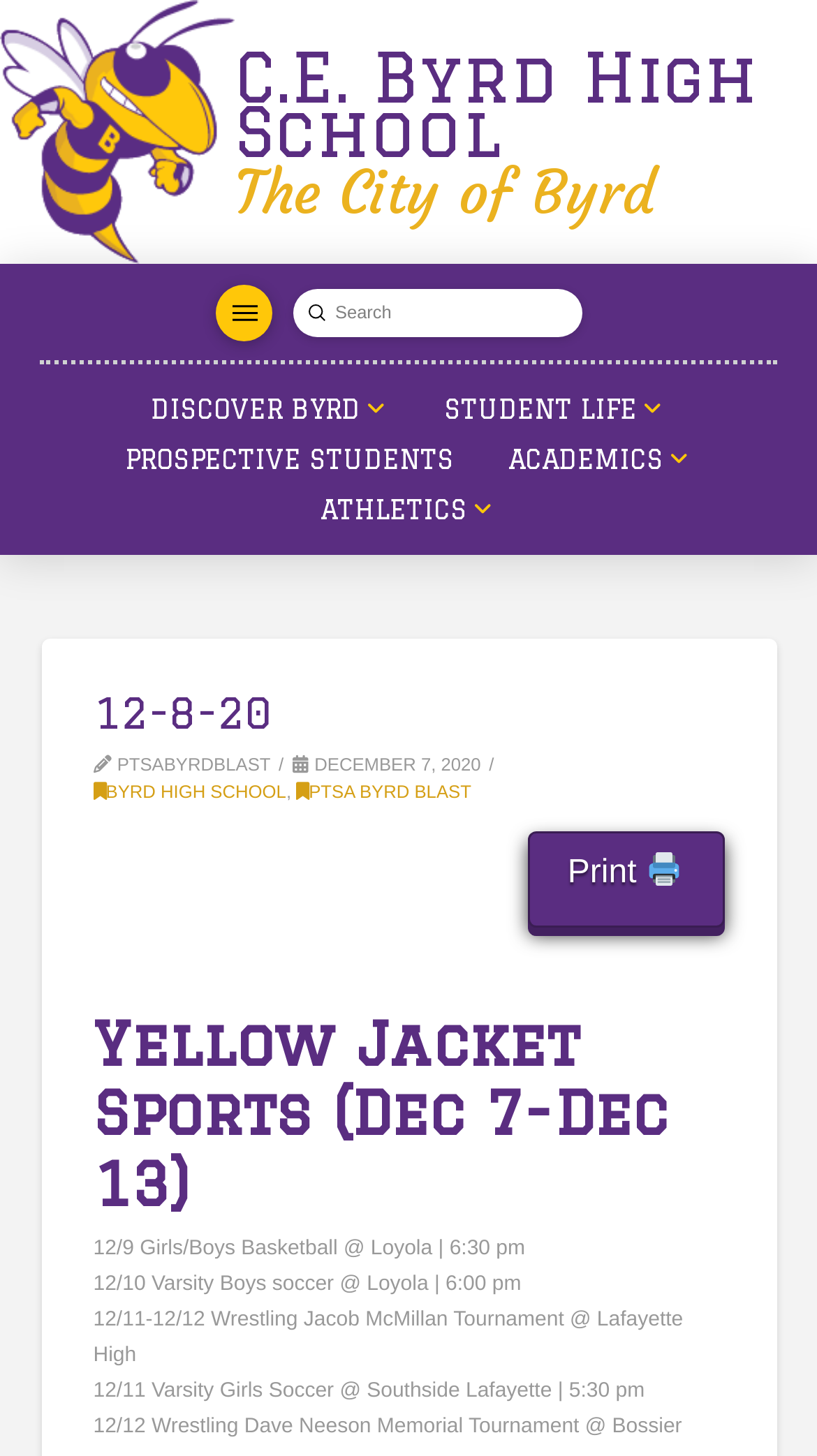Please find the bounding box coordinates of the element that you should click to achieve the following instruction: "Print the page". The coordinates should be presented as four float numbers between 0 and 1: [left, top, right, bottom].

[0.646, 0.572, 0.886, 0.637]